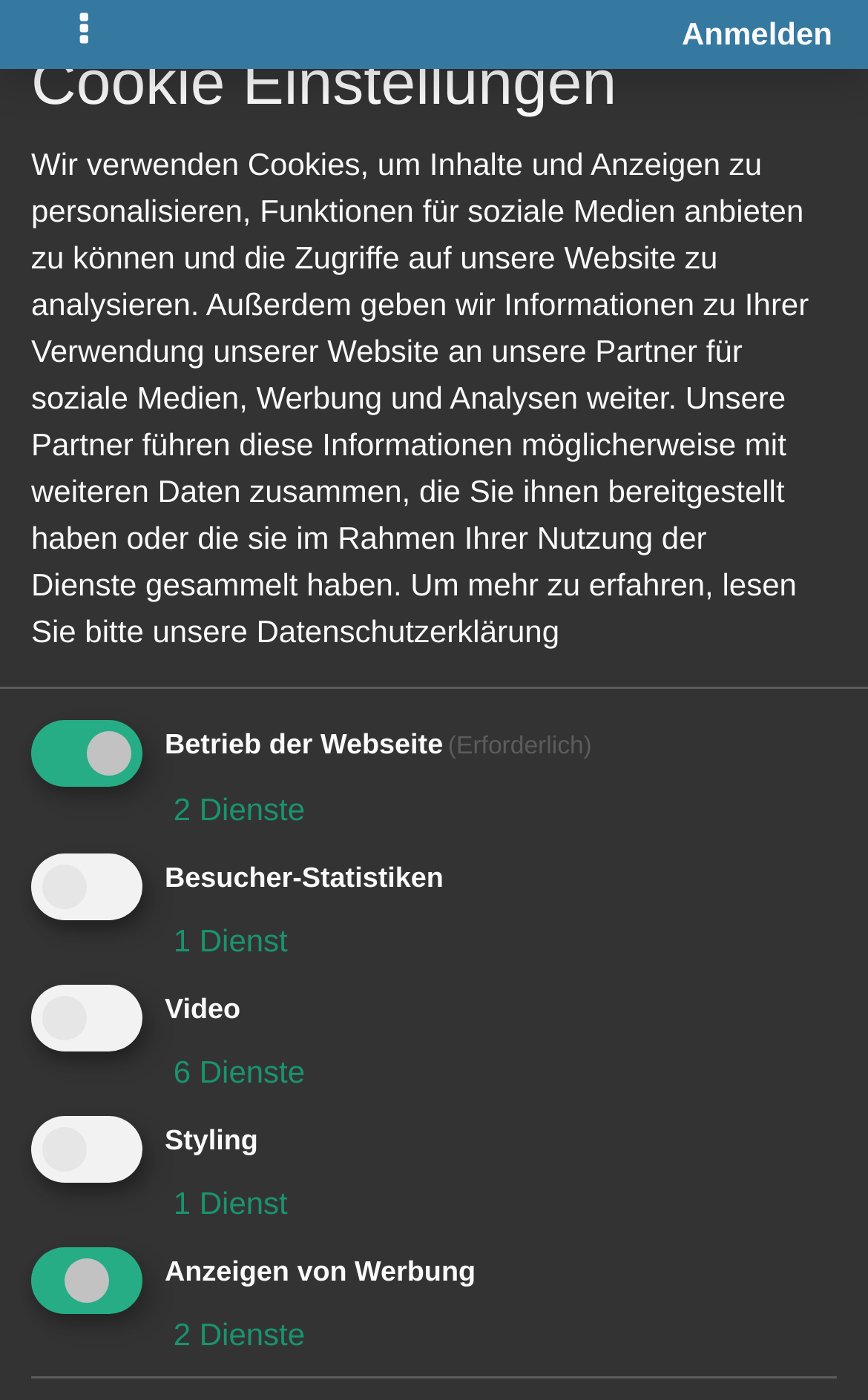Determine the bounding box coordinates for the UI element with the following description: "hongwei28". The coordinates should be four float numbers between 0 and 1, represented as [left, top, right, bottom].

[0.212, 0.444, 0.429, 0.476]